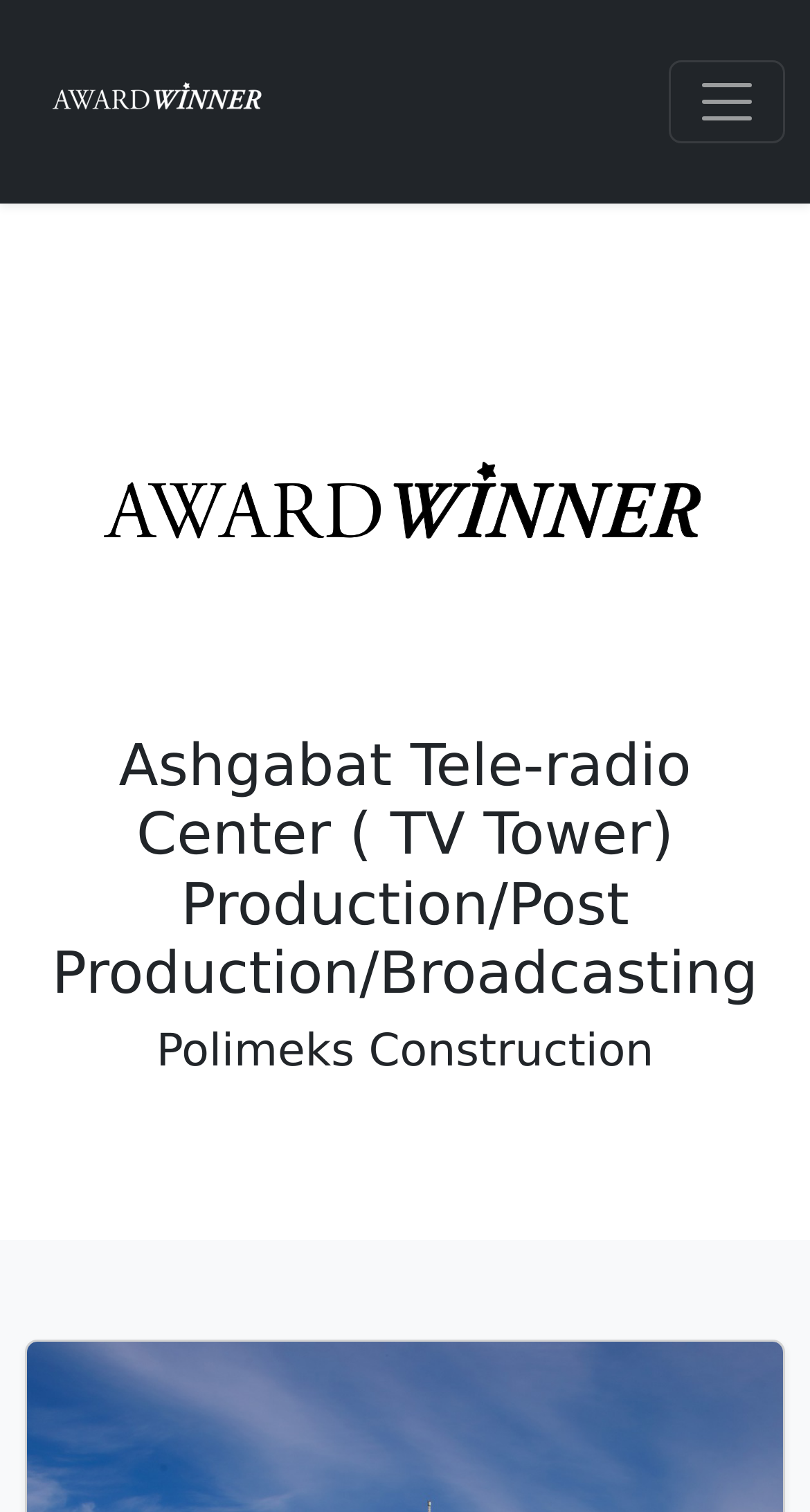Give a succinct answer to this question in a single word or phrase: 
What is the name of the building?

Ashgabat Tele-radio Center